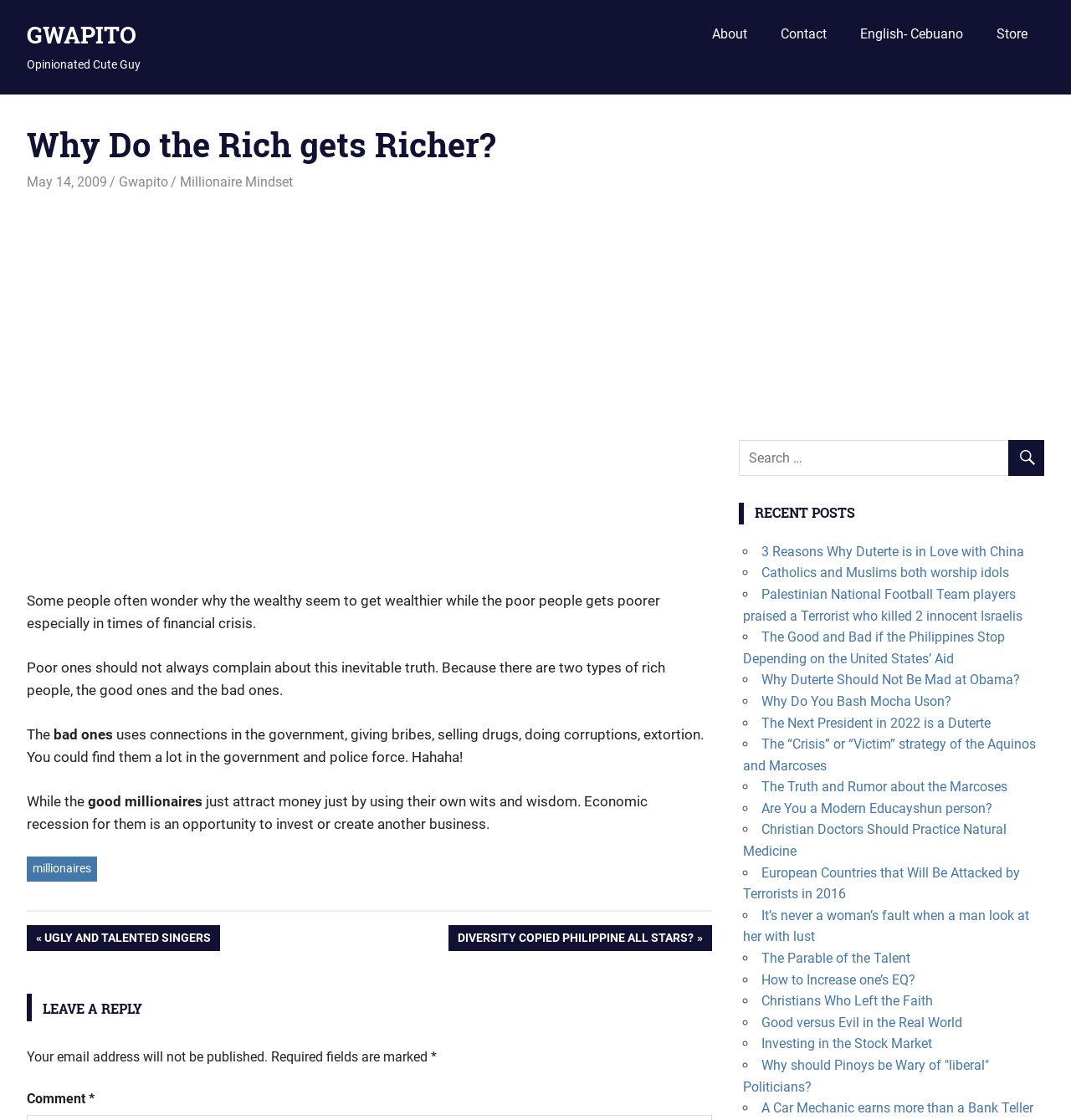Please identify the bounding box coordinates of the region to click in order to complete the task: "Search for something". The coordinates must be four float numbers between 0 and 1, specified as [left, top, right, bottom].

[0.69, 0.393, 0.975, 0.425]